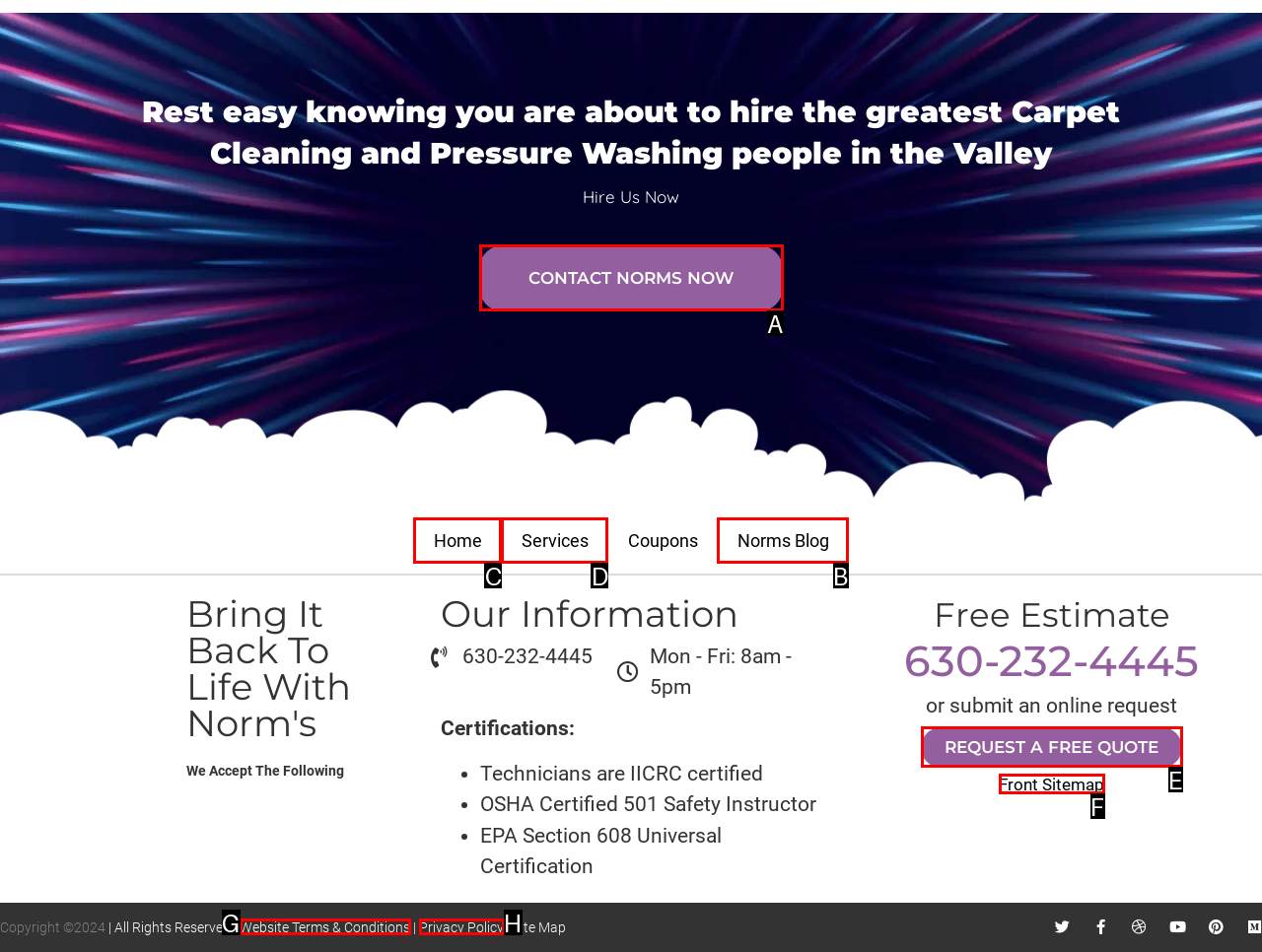Identify the HTML element to click to fulfill this task: View Norm's blog
Answer with the letter from the given choices.

B